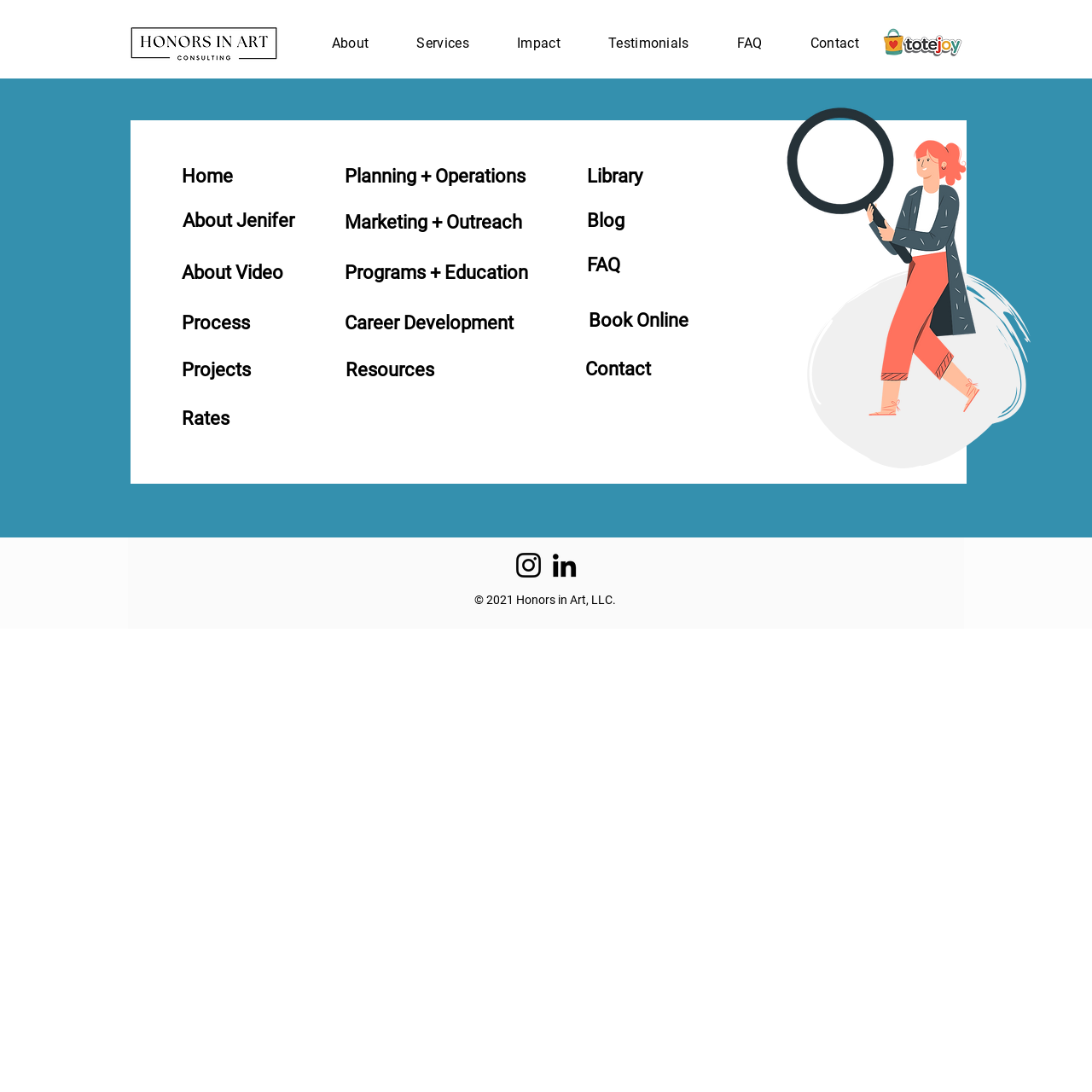Can you give a comprehensive explanation to the question given the content of the image?
What is the purpose of the 'Book Online' link?

The 'Book Online' link is likely intended to allow visitors to schedule a meeting or appointment with the artist, as it is placed alongside other links related to the artist's services and contact information.